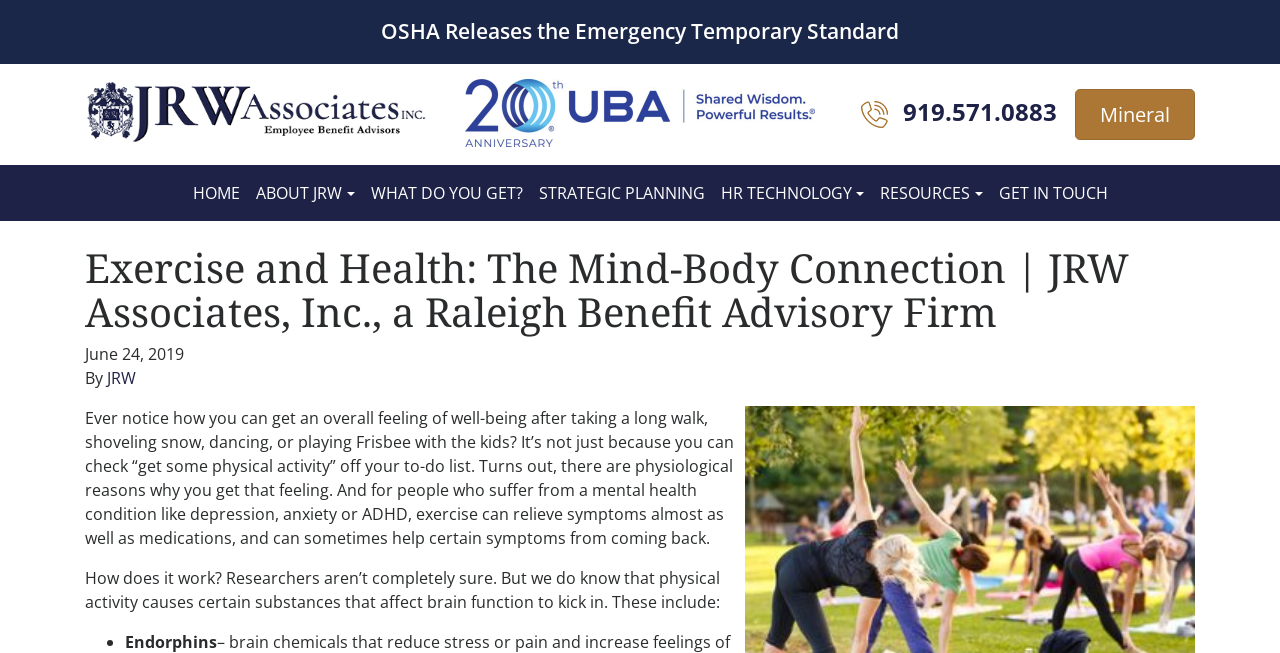How many links are in the top navigation menu?
Examine the image and give a concise answer in one word or a short phrase.

7